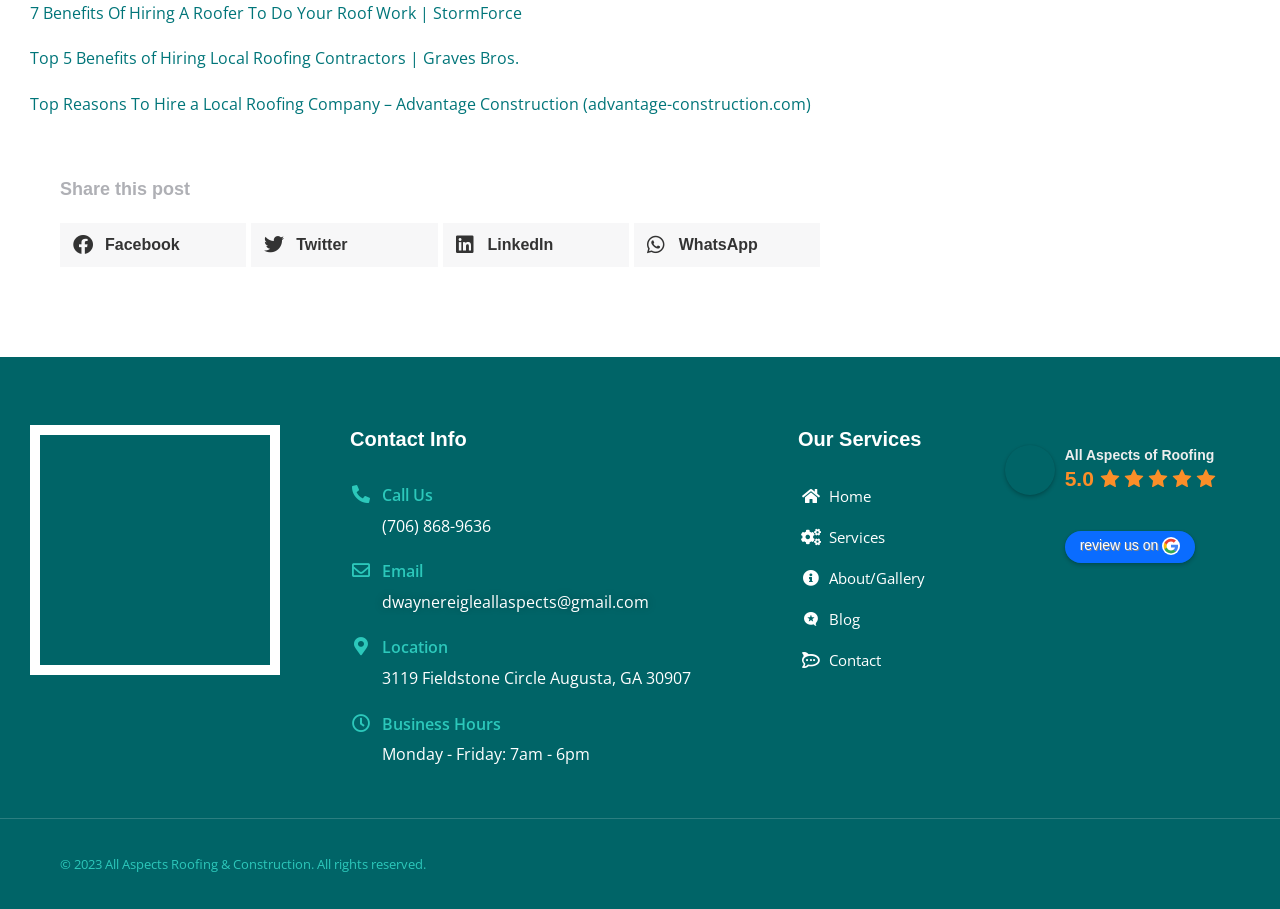What is the rating of the roofing company?
Please give a detailed and elaborate answer to the question based on the image.

I found the rating by looking at the section where it says '5.0' with five star icons next to it, which indicates a perfect rating.